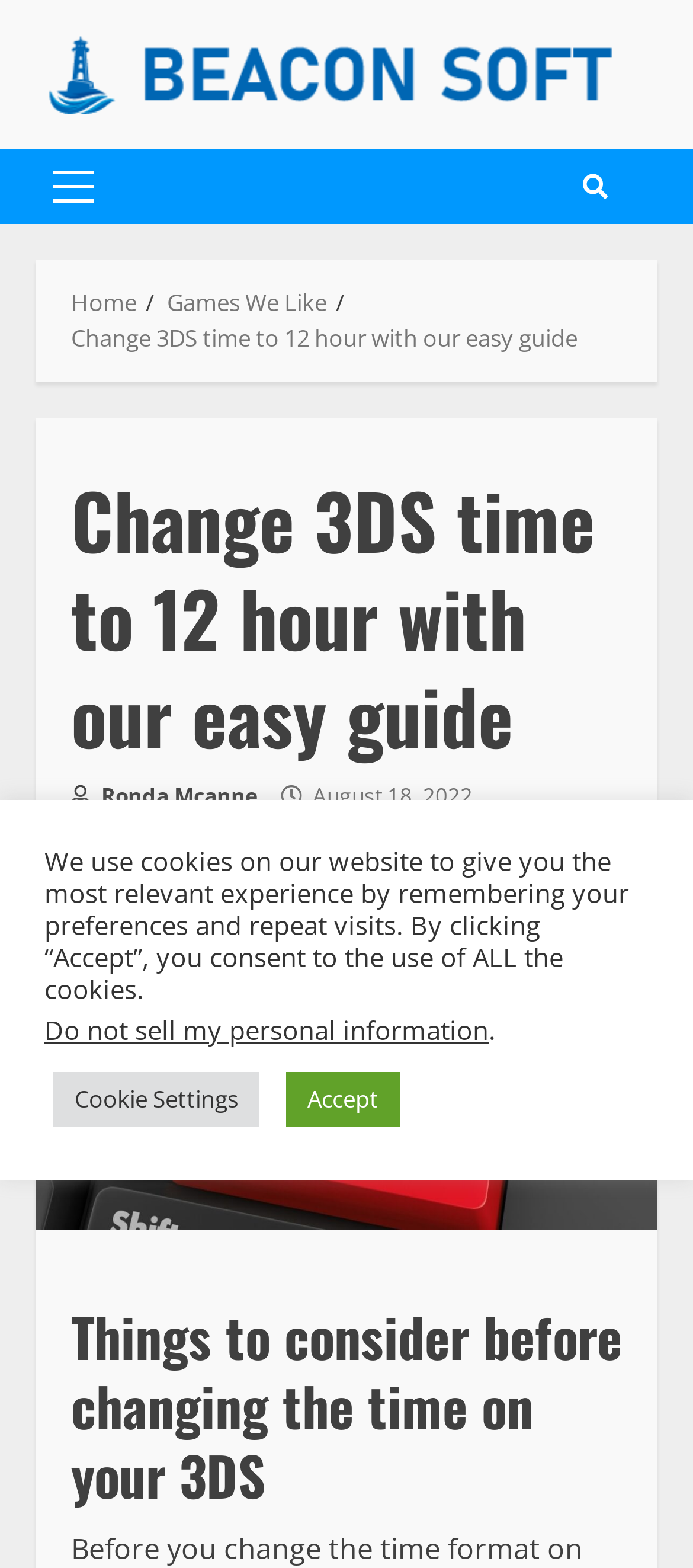Produce a meticulous description of the webpage.

The webpage is about changing the time format on a 3DS console, with a focus on providing an easy guide. At the top left, there is a link to "Beacon Soft" accompanied by an image with the same name. Next to it, there is a primary menu control. On the top right, there is a link with a font awesome icon.

Below the top section, there is a navigation menu labeled "Breadcrumbs" with three links: "Home", "Games We Like", and the current page "Change 3DS time to 12 hour with our easy guide". The current page link is highlighted.

The main content of the page is divided into sections. The first section has a heading that matches the page title, followed by the author's name "Ronda Mcanne", the date "August 18, 2022", and an estimated reading time of "3 min read". There is also a link with a font awesome icon.

The next section has a heading "Things to consider before changing the time on your 3DS", which suggests that the page will provide some important considerations before making the change.

At the bottom of the page, there is a notice about the use of cookies on the website, with options to "Accept" or visit "Cookie Settings". There is also a link to "Do not sell my personal information".